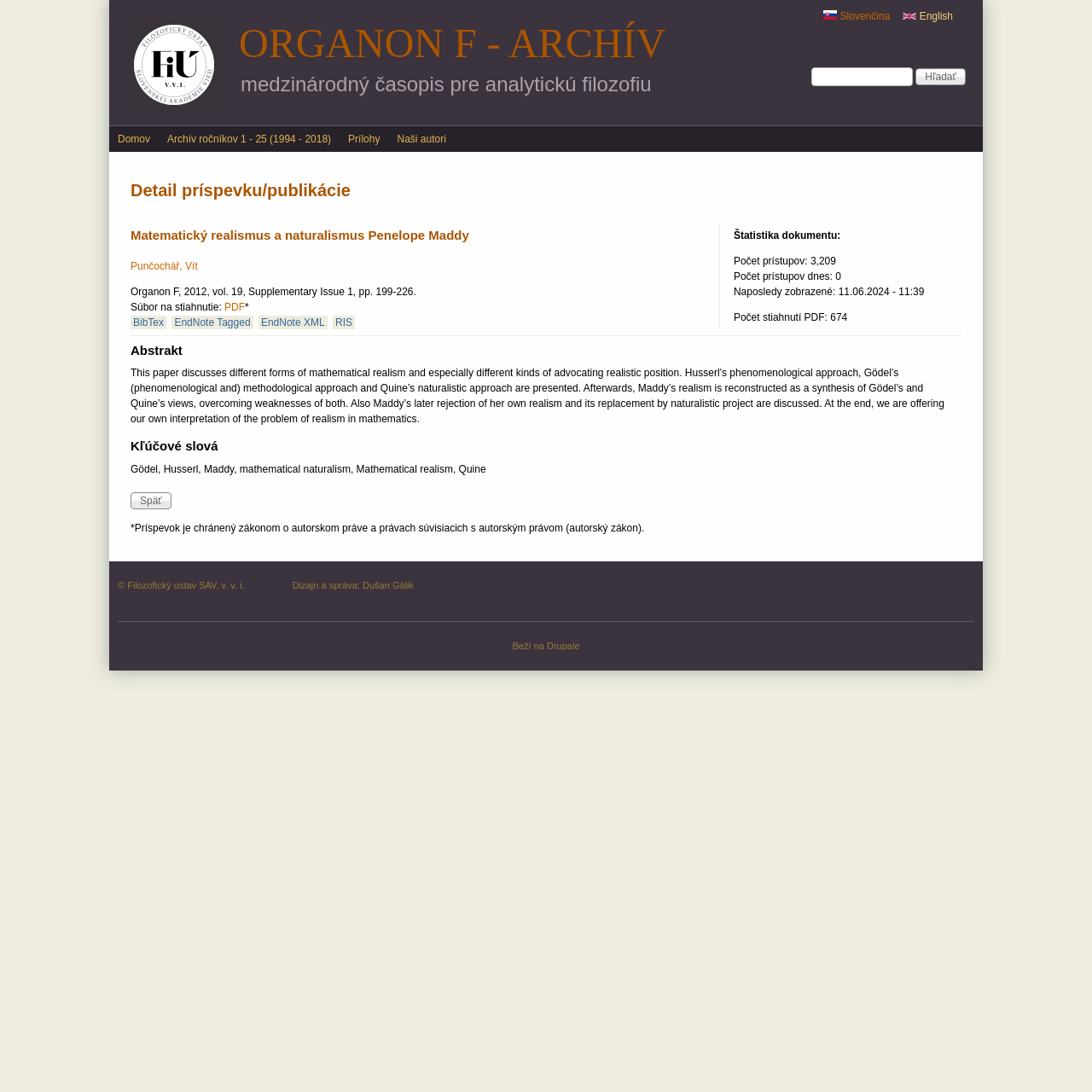Please answer the following question using a single word or phrase: 
What is the name of the journal?

Organon F